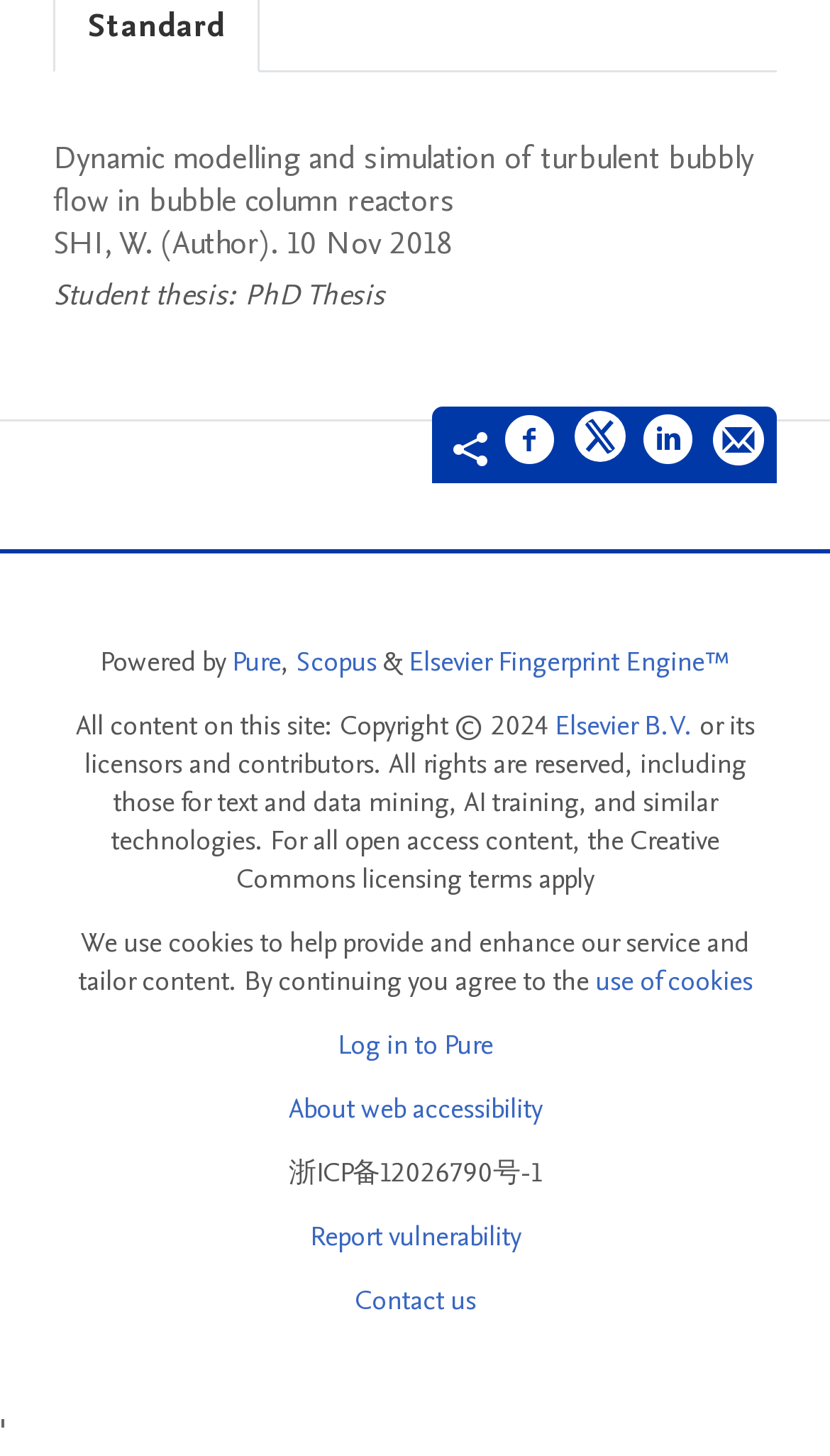How many social media platforms are available for sharing?
Could you answer the question with a detailed and thorough explanation?

The number of social media platforms available for sharing is obtained by counting the link elements with the texts 'Share on Facebook', 'Share on Twitter', and 'Share on LinkedIn'.